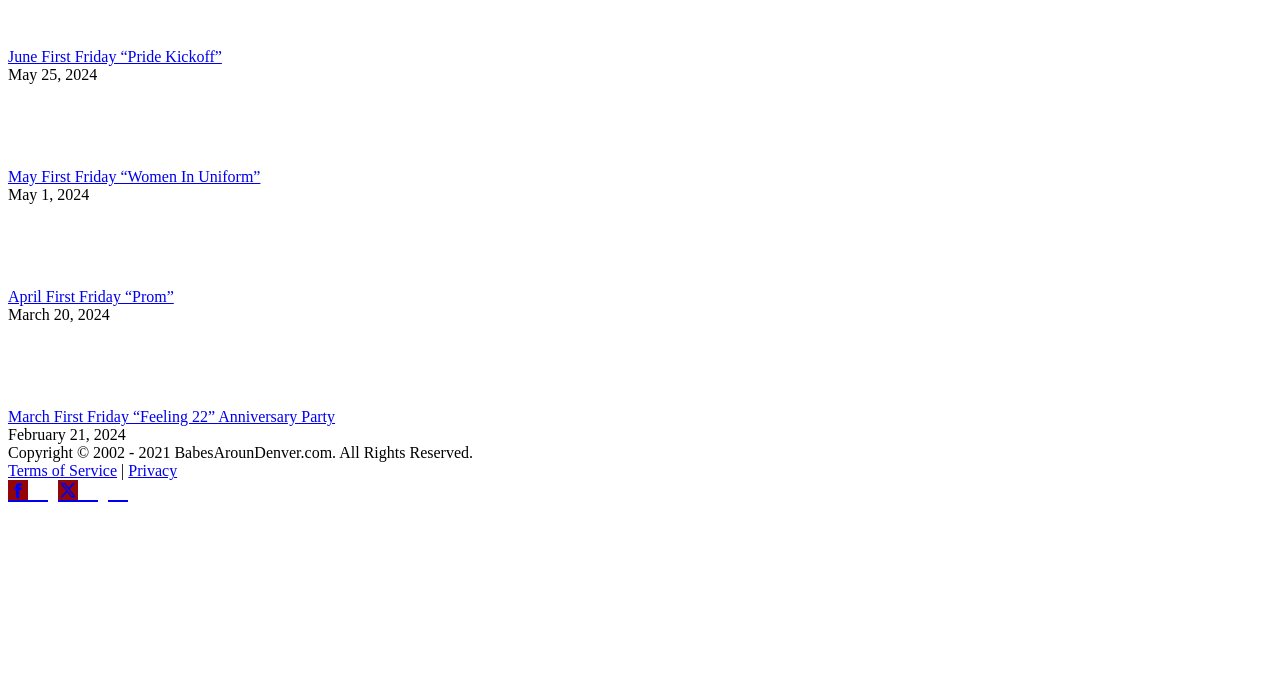What is the copyright year range of the website?
Based on the screenshot, respond with a single word or phrase.

2002 - 2021